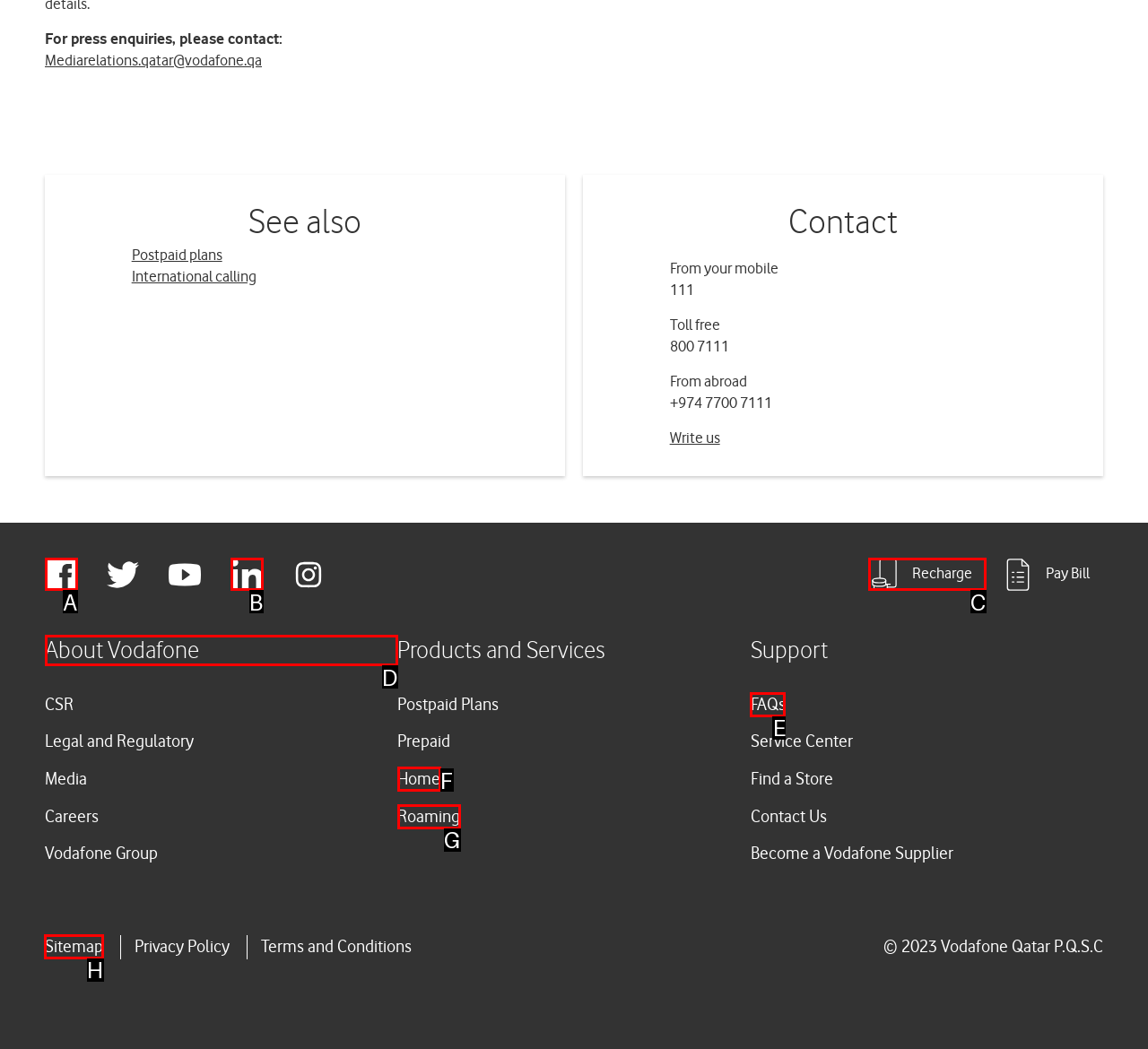Tell me the letter of the UI element I should click to accomplish the task: Check the sitemap based on the choices provided in the screenshot.

H